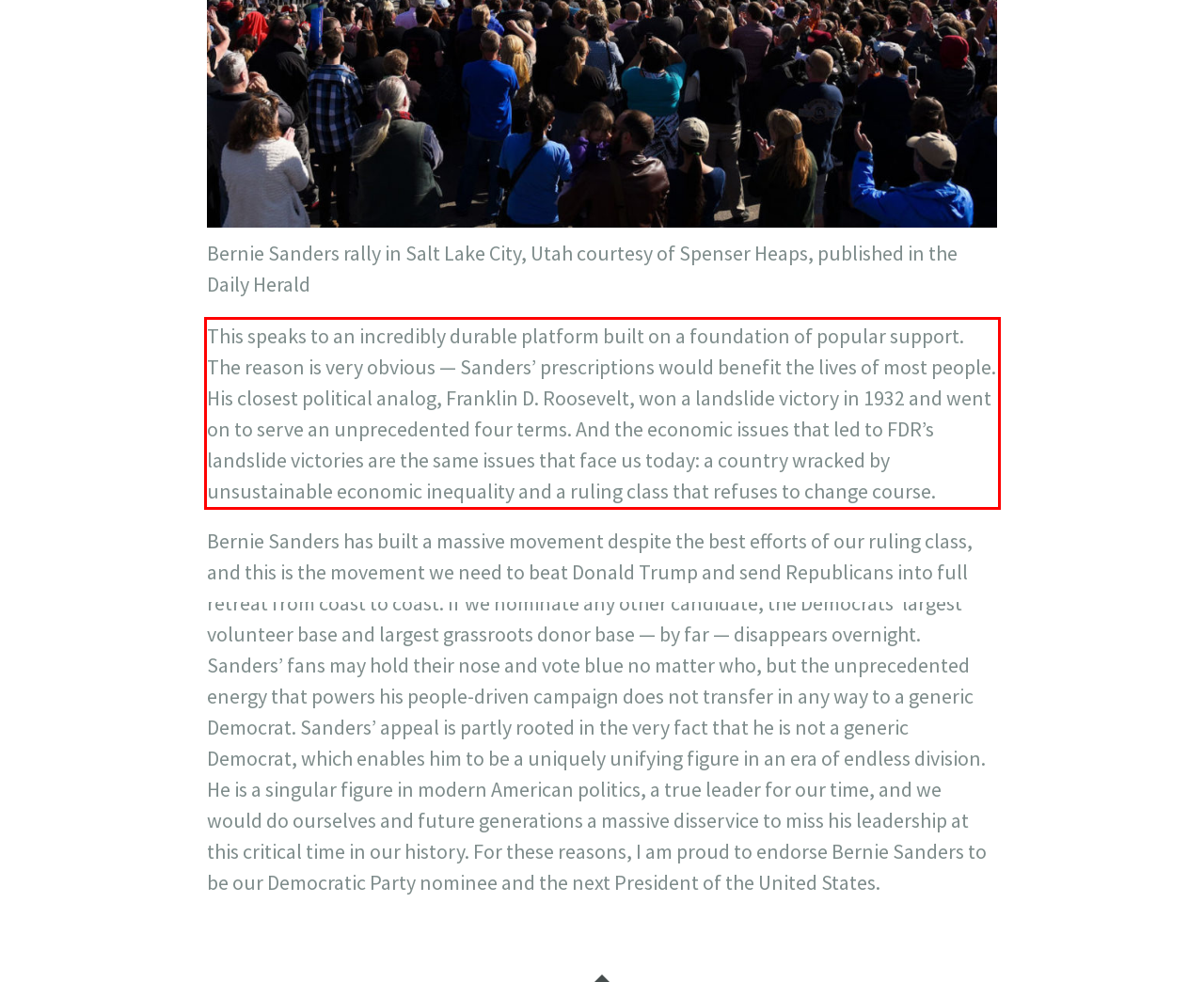Please extract the text content from the UI element enclosed by the red rectangle in the screenshot.

This speaks to an incredibly durable platform built on a foundation of popular support. The reason is very obvious — Sanders’ prescriptions would benefit the lives of most people. His closest political analog, Franklin D. Roosevelt, won a landslide victory in 1932 and went on to serve an unprecedented four terms. And the economic issues that led to FDR’s landslide victories are the same issues that face us today: a country wracked by unsustainable economic inequality and a ruling class that refuses to change course.